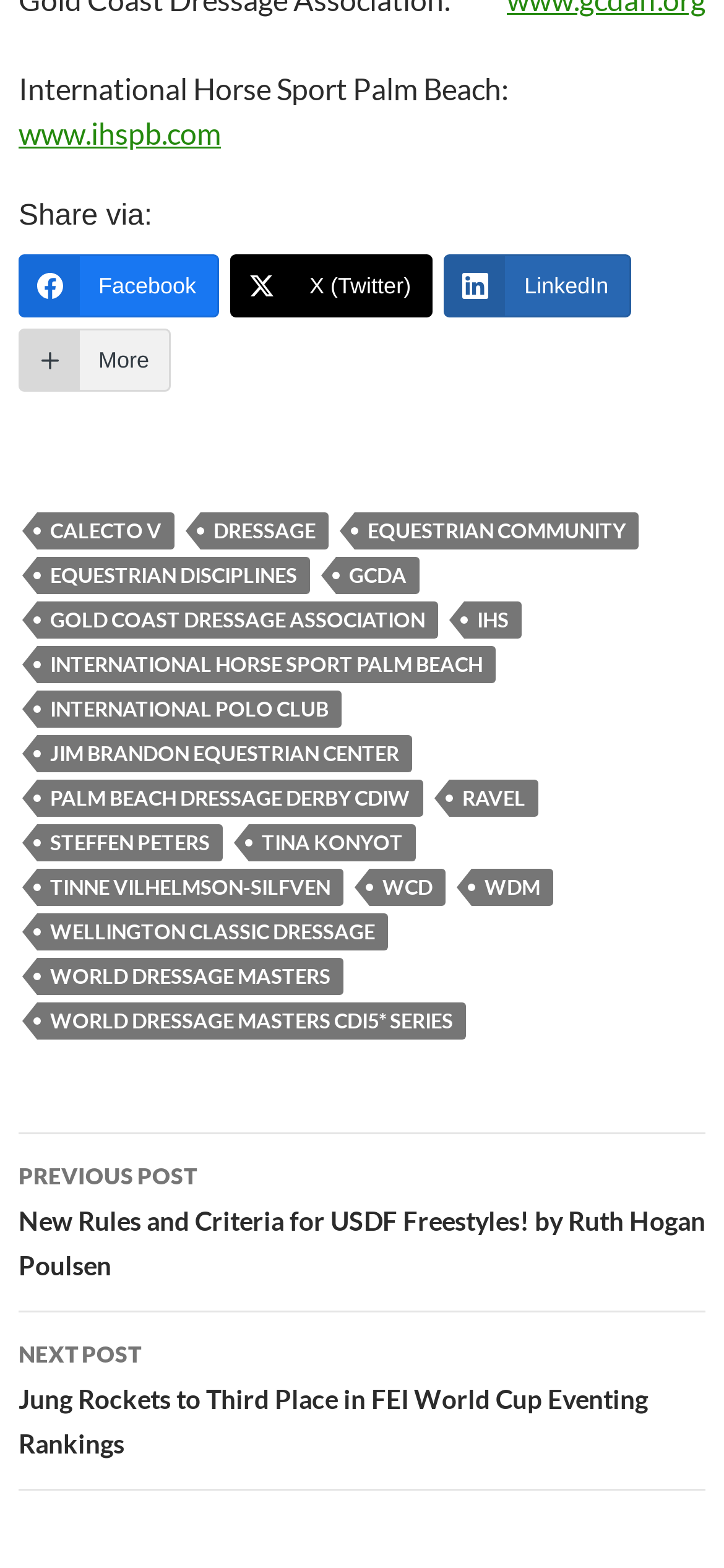Determine the bounding box coordinates for the area that should be clicked to carry out the following instruction: "Go to CALECTO V page".

[0.051, 0.327, 0.241, 0.35]